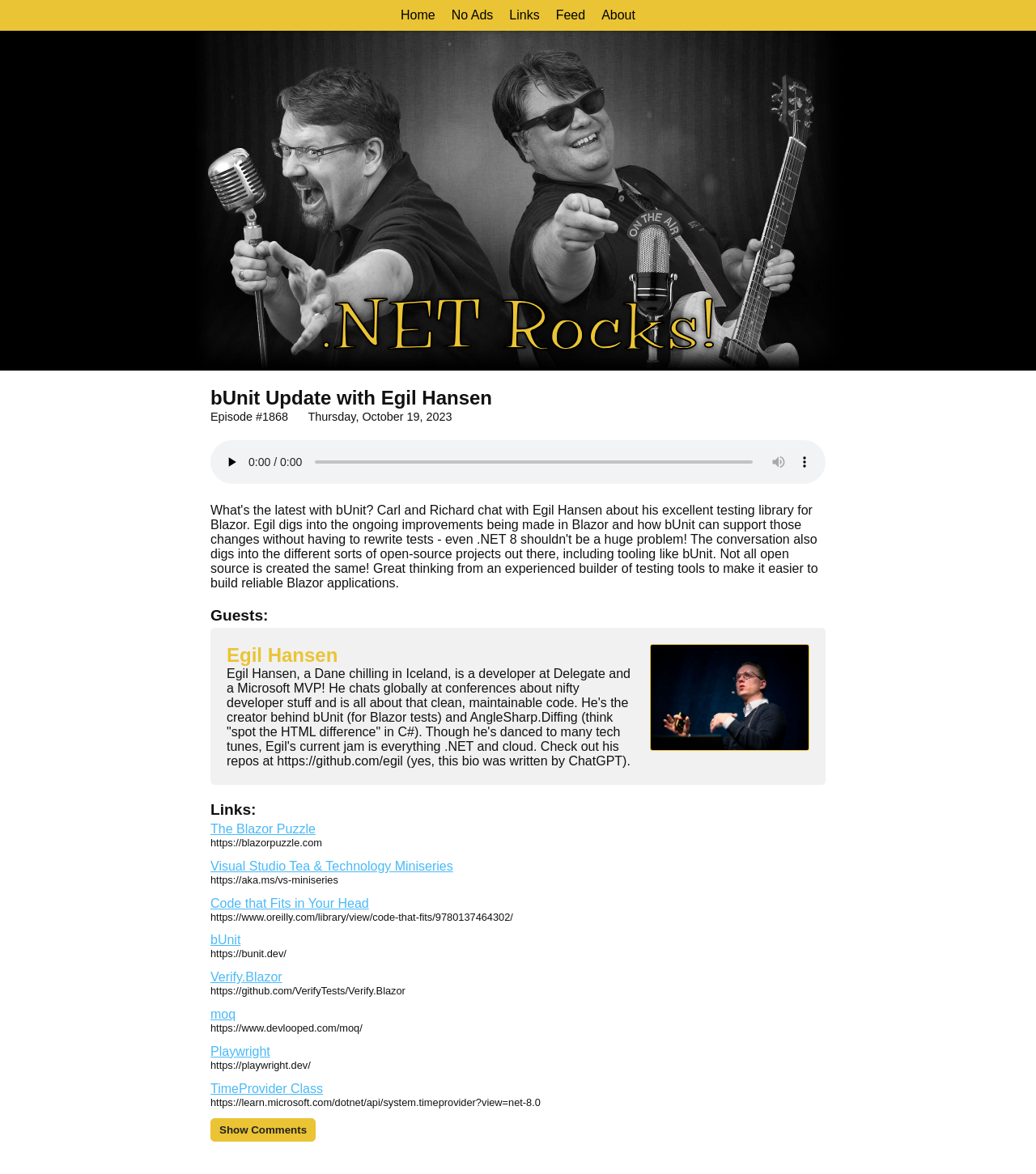Detail the webpage's structure and highlights in your description.

The webpage is about an episode of the .NET Rocks! podcast, specifically an update on bUnit with Egil Hansen. At the top, there are five links: "Home", "No Ads", "Links", "Feed", and "About". Below these links, the title ".NET Rocks! bUnit Update with Egil Hansen" is prominently displayed.

Under the title, there is an audio player with a play button, a slider to scrub through the audio, a mute button, and a button to show more media controls. To the right of the audio player, there is an image, and below it, a heading "Egil Hansen" with a brief bio describing him as a developer and Microsoft MVP.

The main content of the page is divided into sections. The first section is "Guests:", which lists Egil Hansen. The second section is "Links:", which provides several links to related resources, including The Blazor Puzzle, Visual Studio Tea & Technology Miniseries, Code that Fits in Your Head, bUnit, Verify.Blazor, moq, Playwright, and TimeProvider Class. Each link has a corresponding URL displayed below it.

At the very bottom of the page, there is a button to "Show Comments".